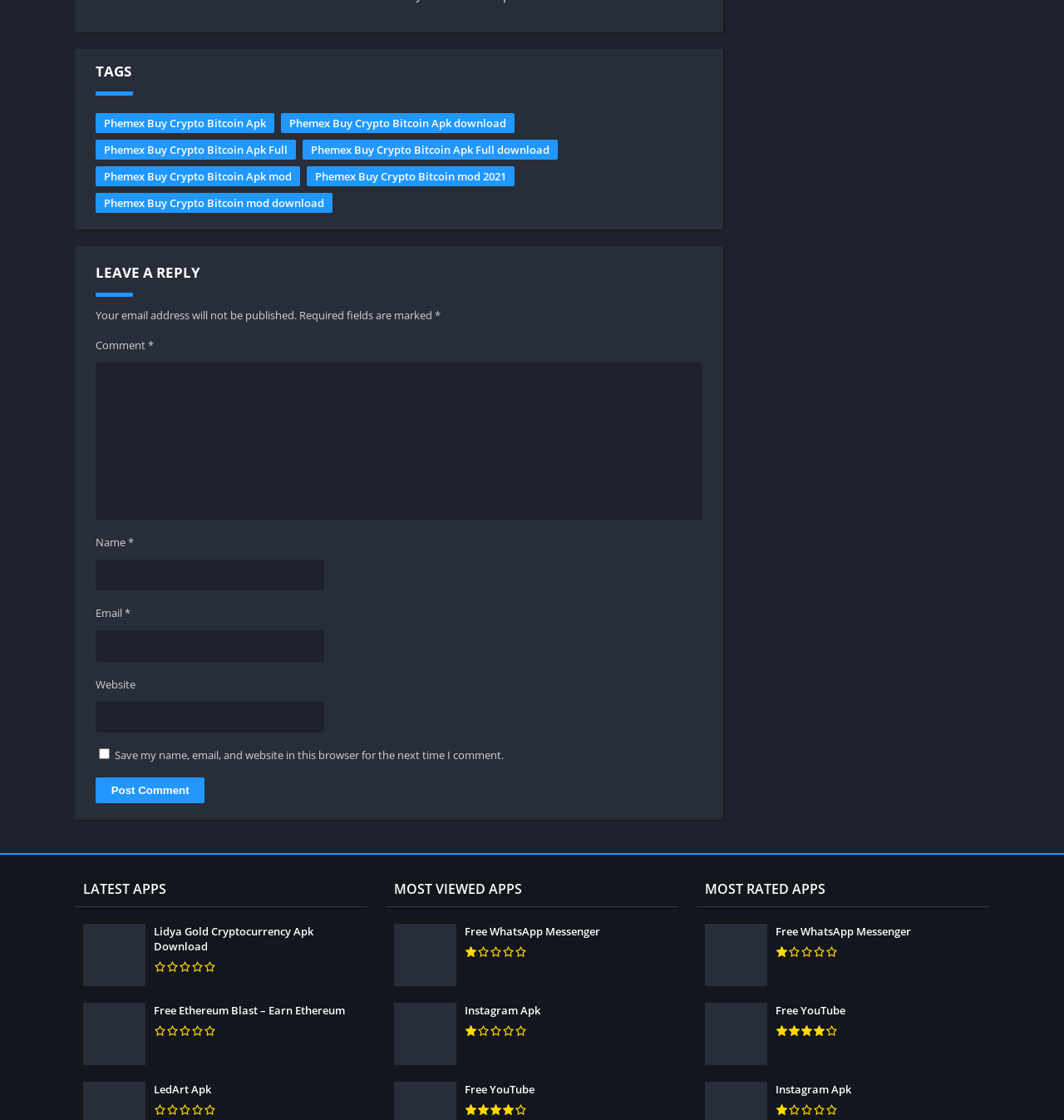Please find the bounding box coordinates of the element that needs to be clicked to perform the following instruction: "Click on Phemex Buy Crypto Bitcoin Apk link". The bounding box coordinates should be four float numbers between 0 and 1, represented as [left, top, right, bottom].

[0.09, 0.101, 0.258, 0.119]